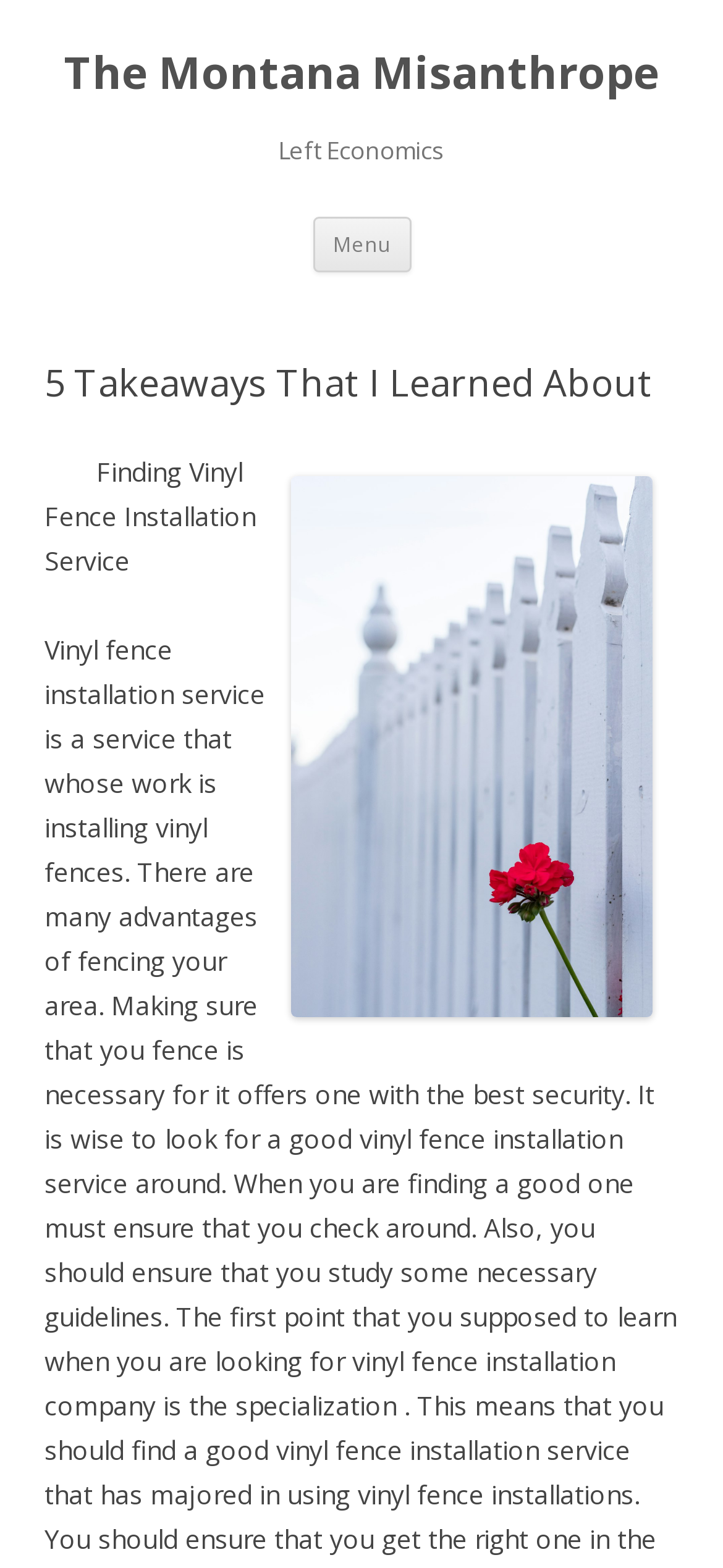What is the content about below the header? Analyze the screenshot and reply with just one word or a short phrase.

Finding Vinyl Fence Installation Service